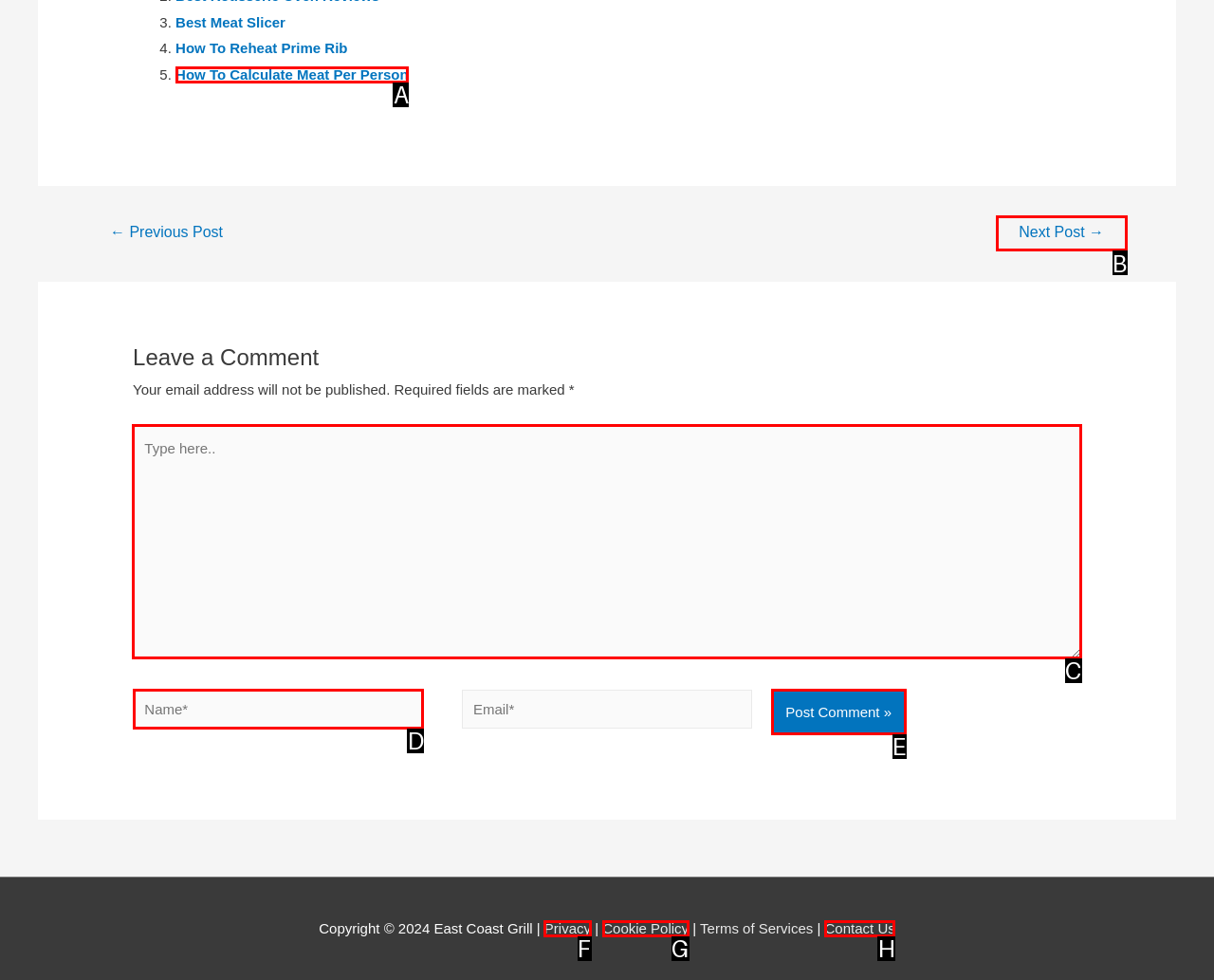Find the HTML element to click in order to complete this task: Click on the 'Previous Post Adapt a machine embroidery design' link
Answer with the letter of the correct option.

None